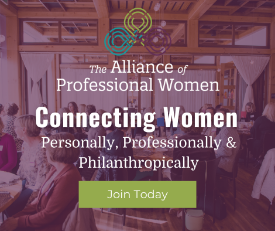Elaborate on the elements present in the image.

The image showcases an engaging promotional banner for "The Alliance of Professional Women," a networking organization dedicated to connecting women personally, professionally, and philanthropically. It features a warm, inviting atmosphere, with women gathering in a beautifully designed space, exemplifying the community and support fostered by the organization. The text prominently displays the mission of the Alliance, encouraging viewers to "Join Today," and highlights the benefits of becoming a member. This visually appealing image aims to inspire women to engage and connect through various networking events and opportunities offered by the organization.